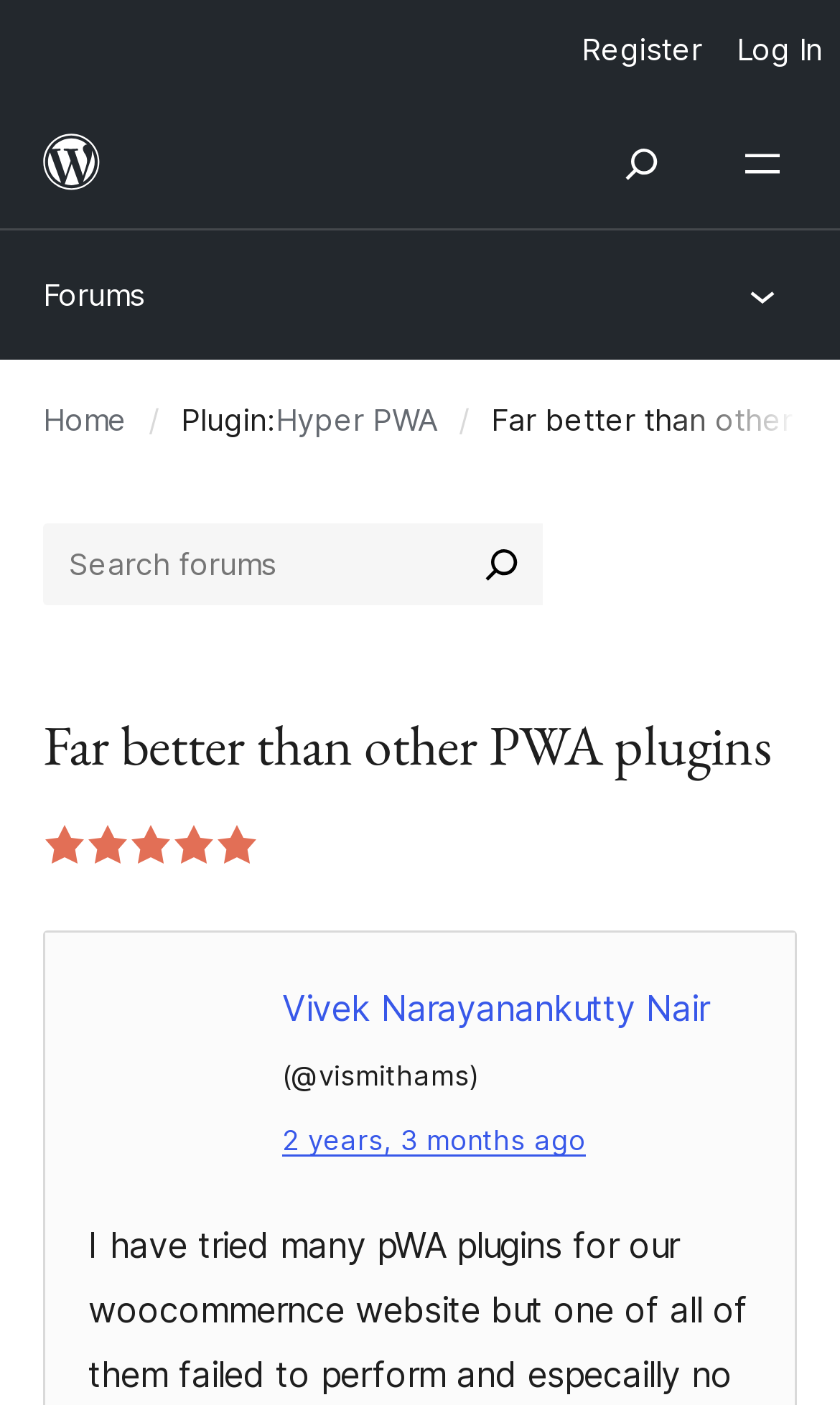Can you identify the bounding box coordinates of the clickable region needed to carry out this instruction: 'Search for something'? The coordinates should be four float numbers within the range of 0 to 1, stated as [left, top, right, bottom].

[0.549, 0.373, 0.646, 0.431]